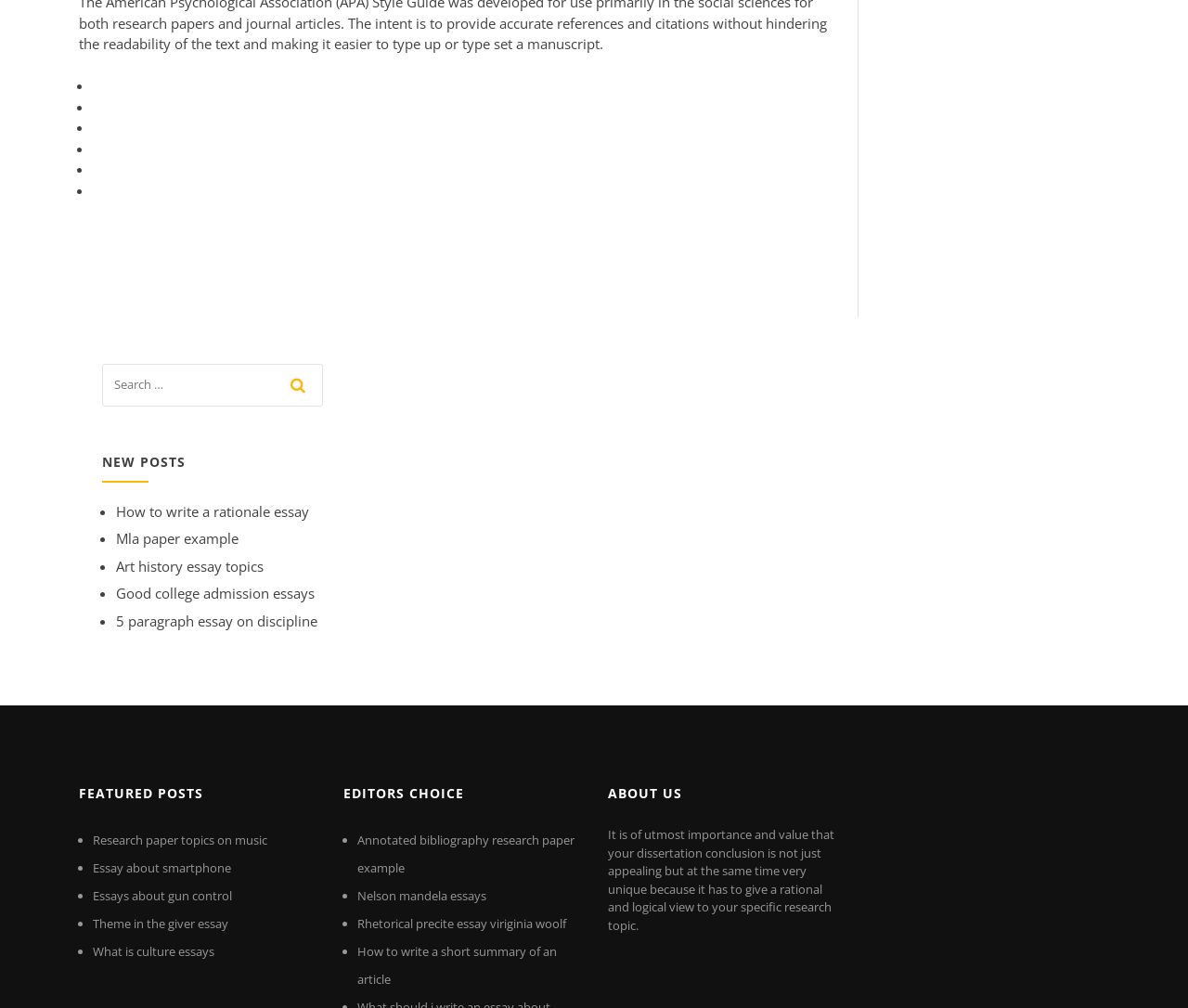Please specify the bounding box coordinates of the element that should be clicked to execute the given instruction: 'learn about editors choice'. Ensure the coordinates are four float numbers between 0 and 1, expressed as [left, top, right, bottom].

[0.289, 0.769, 0.488, 0.806]